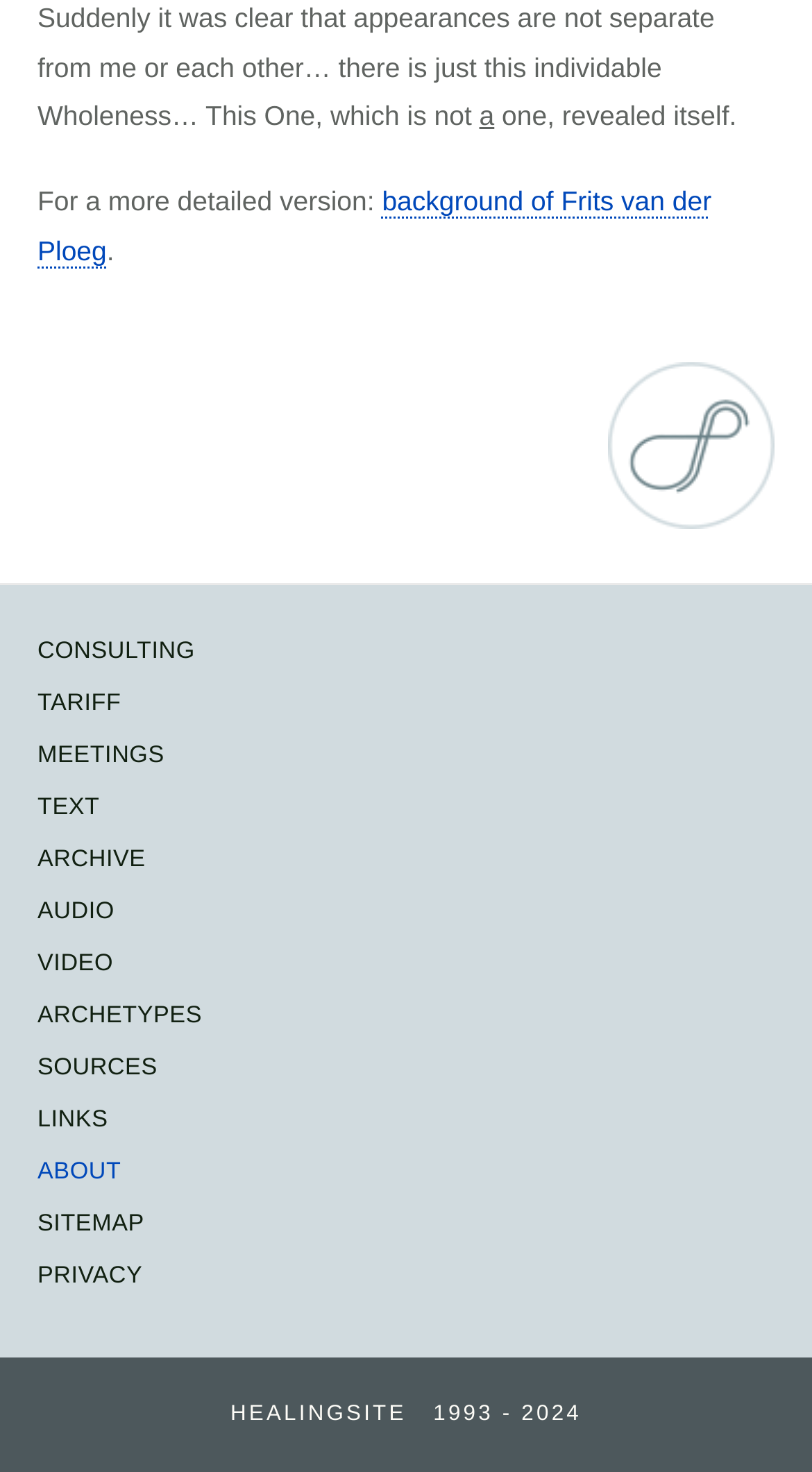Answer the question below using just one word or a short phrase: 
What is the name of the logo in the webpage?

Frits van der Ploeg